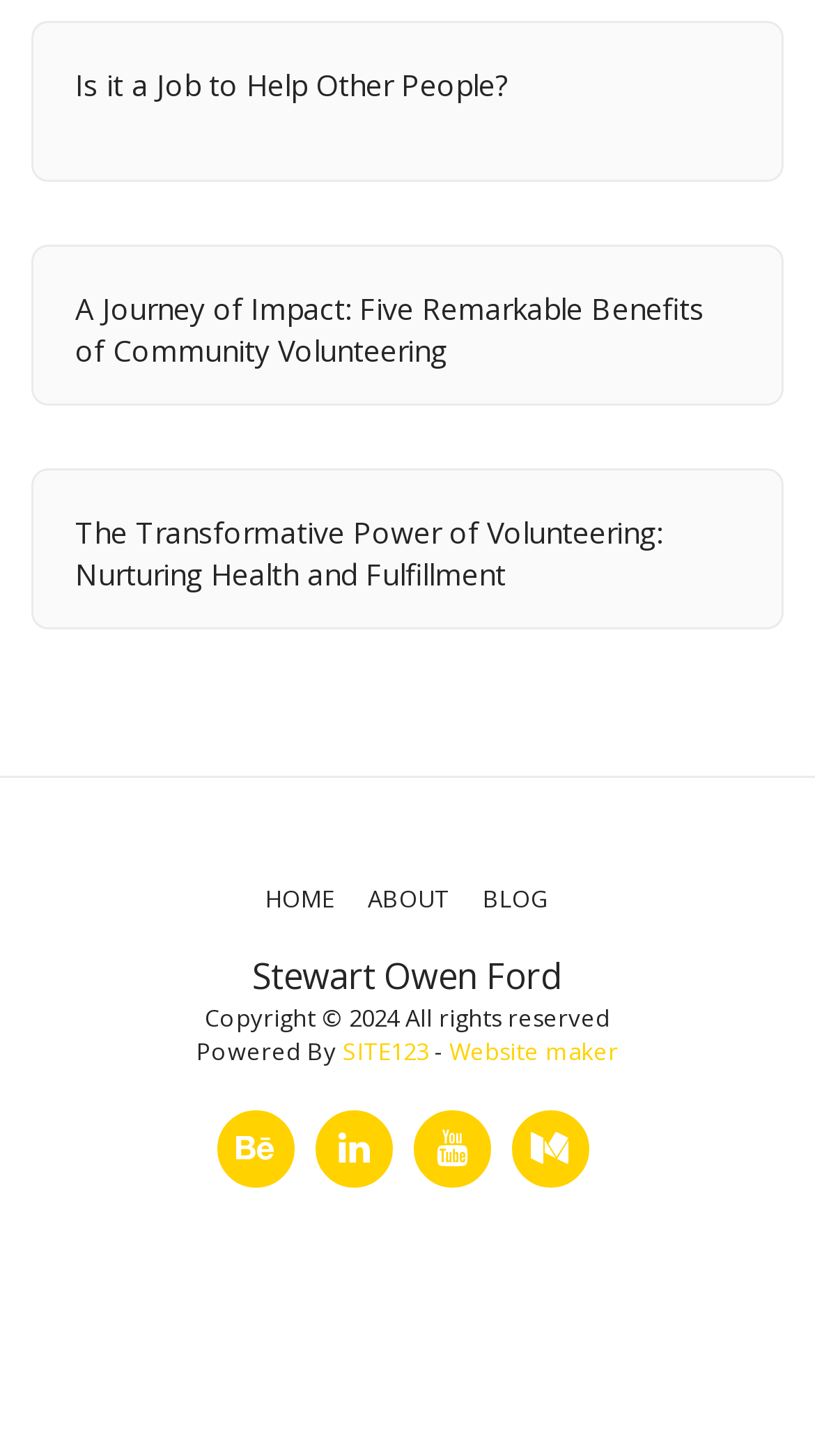Please mark the clickable region by giving the bounding box coordinates needed to complete this instruction: "go to 'HOME' page".

[0.326, 0.603, 0.41, 0.632]